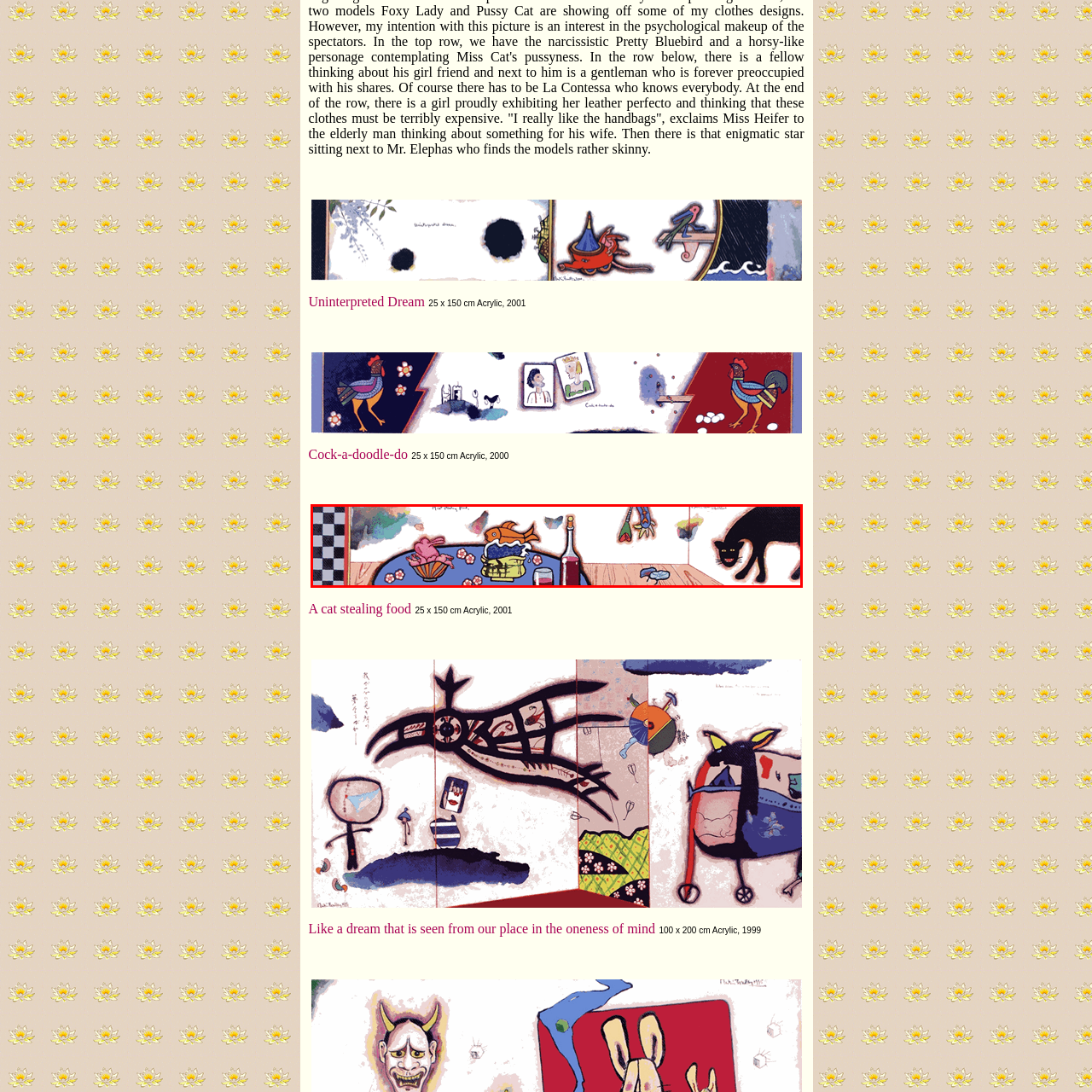Inspect the image surrounded by the red outline and respond to the question with a brief word or phrase:
What is on the table?

Food items